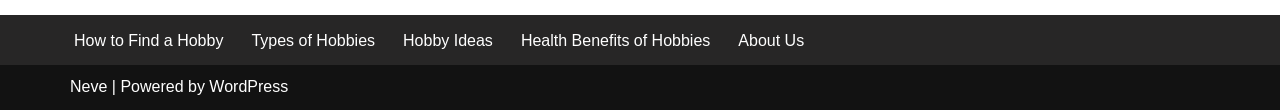Locate the bounding box of the UI element defined by this description: "WordPress". The coordinates should be given as four float numbers between 0 and 1, formatted as [left, top, right, bottom].

[0.164, 0.71, 0.225, 0.865]